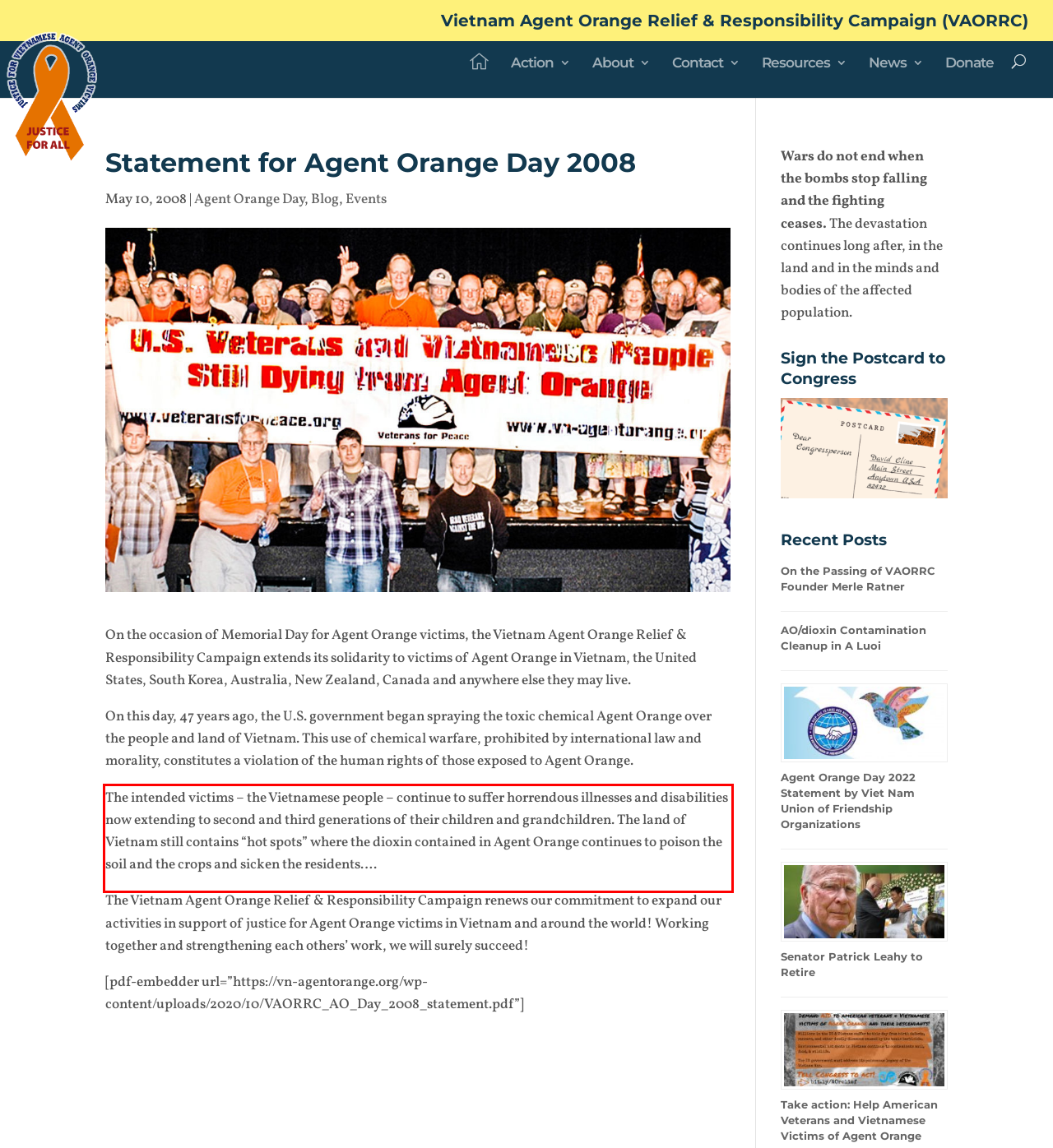Please look at the webpage screenshot and extract the text enclosed by the red bounding box.

The intended victims – the Vietnamese people – continue to suffer horrendous illnesses and disabilities now extending to second and third generations of their children and grandchildren. The land of Vietnam still contains “hot spots” where the dioxin contained in Agent Orange continues to poison the soil and the crops and sicken the residents….